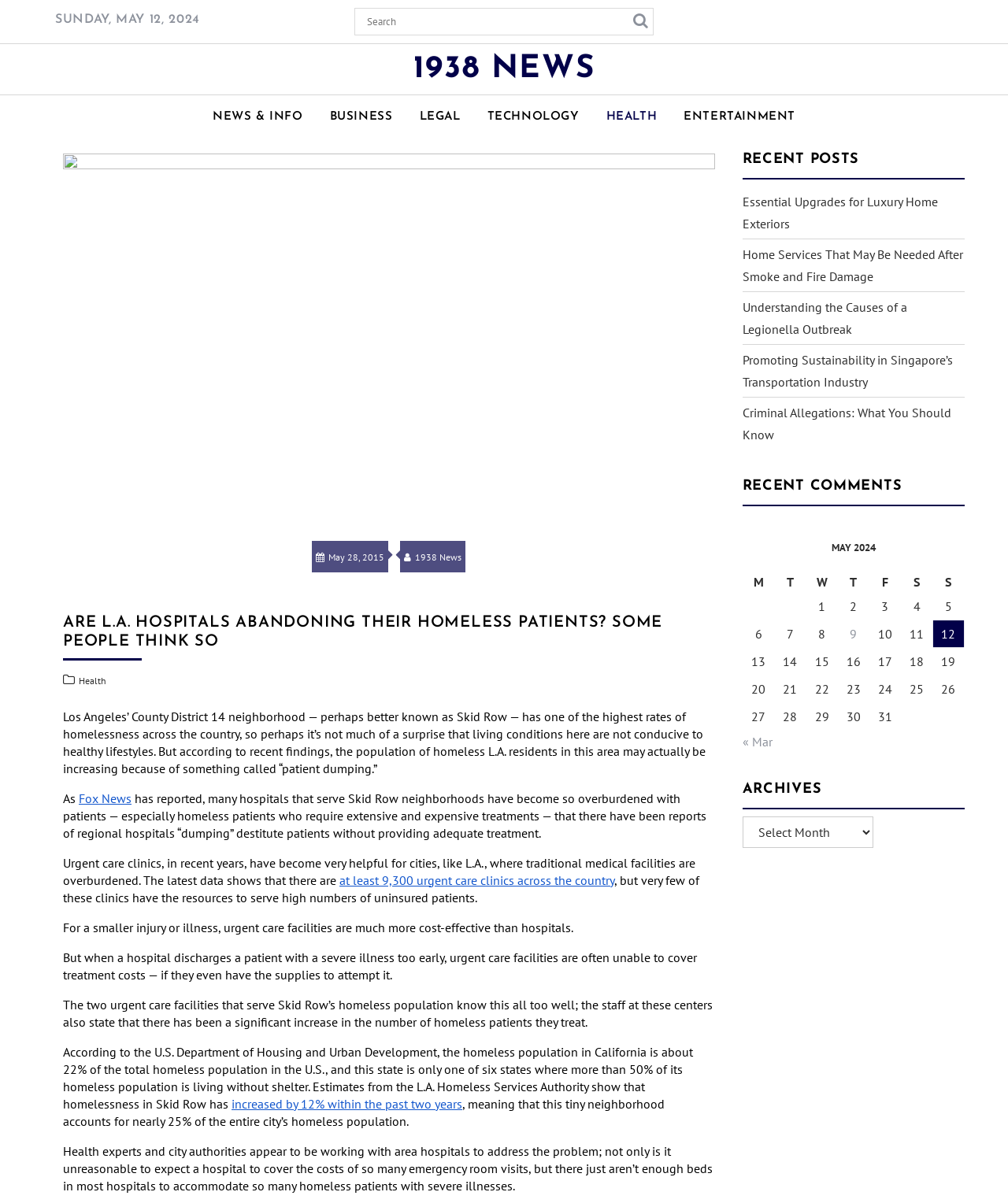How many urgent care clinics are mentioned in the webpage?
Please provide an in-depth and detailed response to the question.

I found the number of urgent care clinics by reading the static text element that says 'there are at least 9,300 urgent care clinics across the country'.